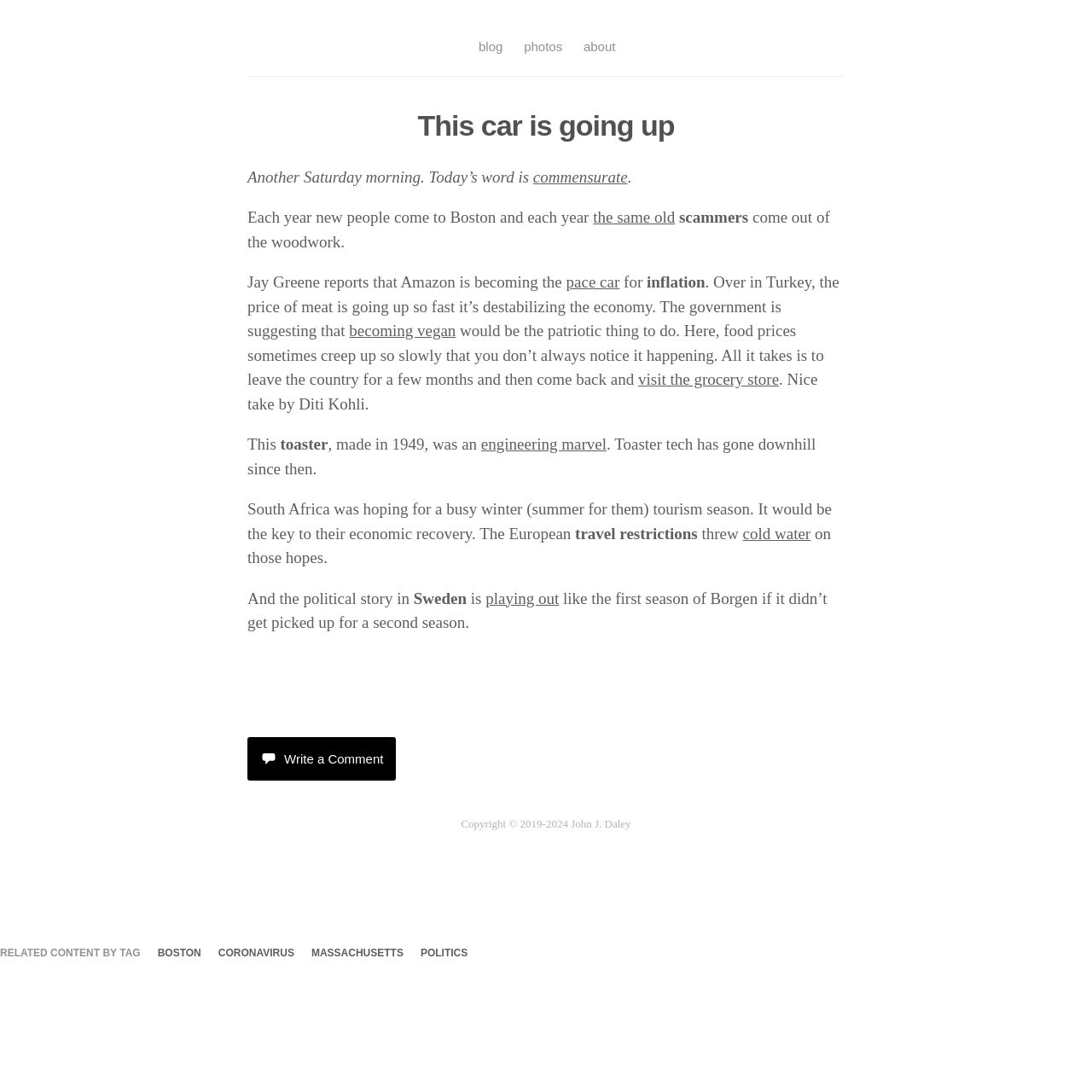Can you locate the main headline on this webpage and provide its text content?

This car is going up